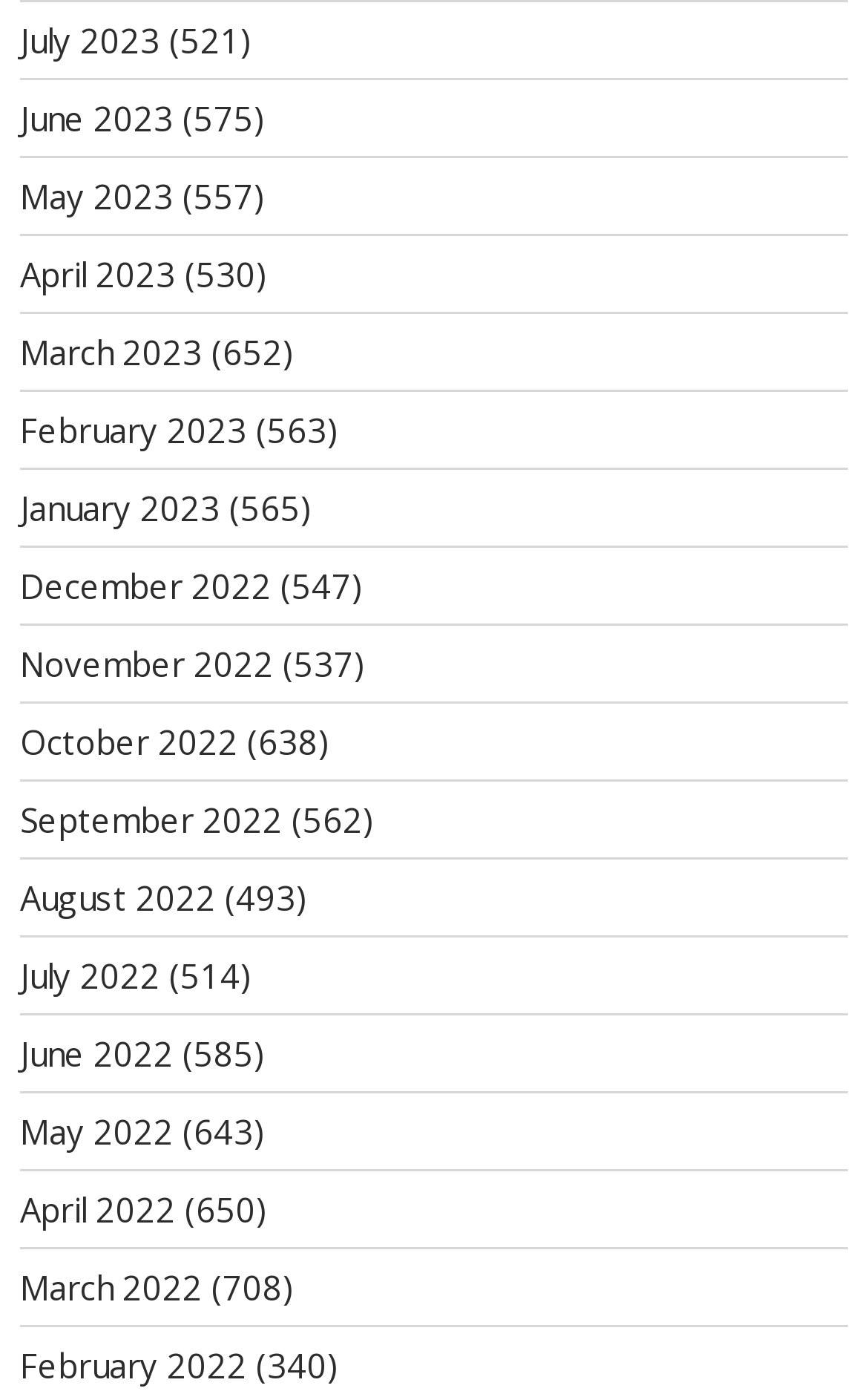Is there a month with fewer than 500 items?
Answer the question with a single word or phrase derived from the image.

Yes